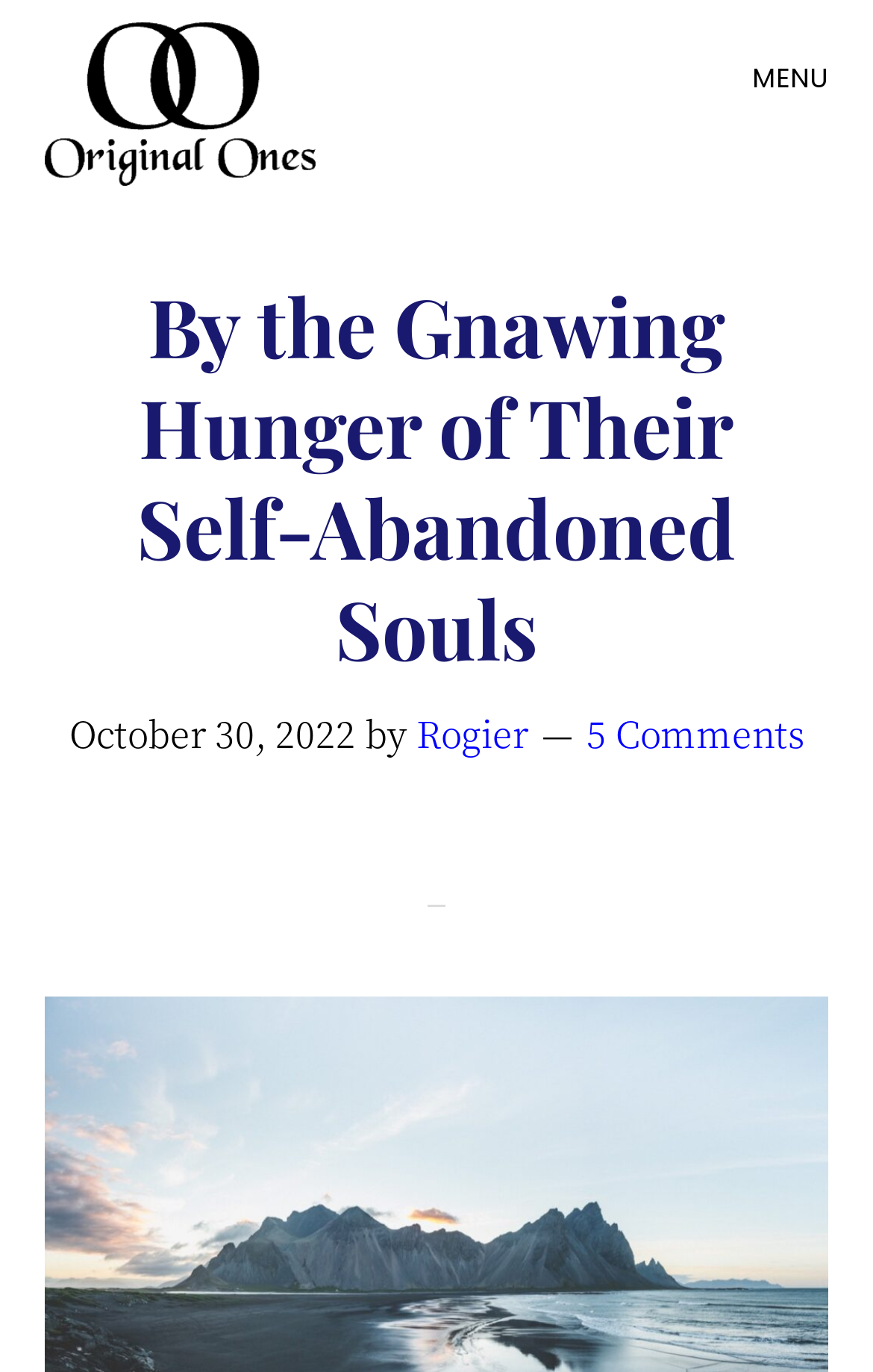Identify the bounding box coordinates for the UI element described as follows: Menu. Use the format (top-left x, top-left y, bottom-right x, bottom-right y) and ensure all values are floating point numbers between 0 and 1.

[0.862, 0.016, 0.949, 0.098]